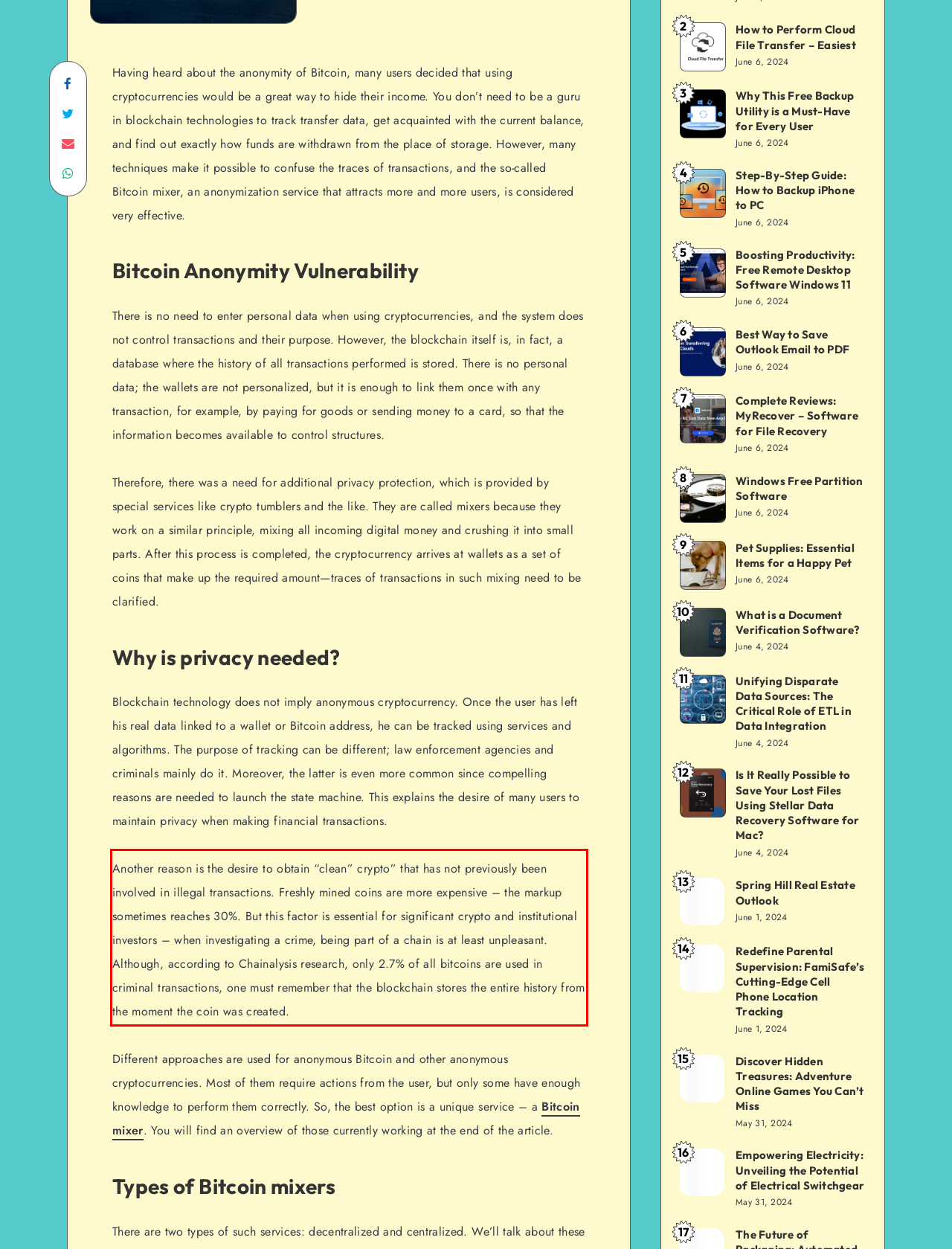Perform OCR on the text inside the red-bordered box in the provided screenshot and output the content.

Another reason is the desire to obtain “clean” crypto” that has not previously been involved in illegal transactions. Freshly mined coins are more expensive – the markup sometimes reaches 30%. But this factor is essential for significant crypto and institutional investors – when investigating a crime, being part of a chain is at least unpleasant. Although, according to Chainalysis research, only 2.7% of all bitcoins are used in criminal transactions, one must remember that the blockchain stores the entire history from the moment the coin was created.